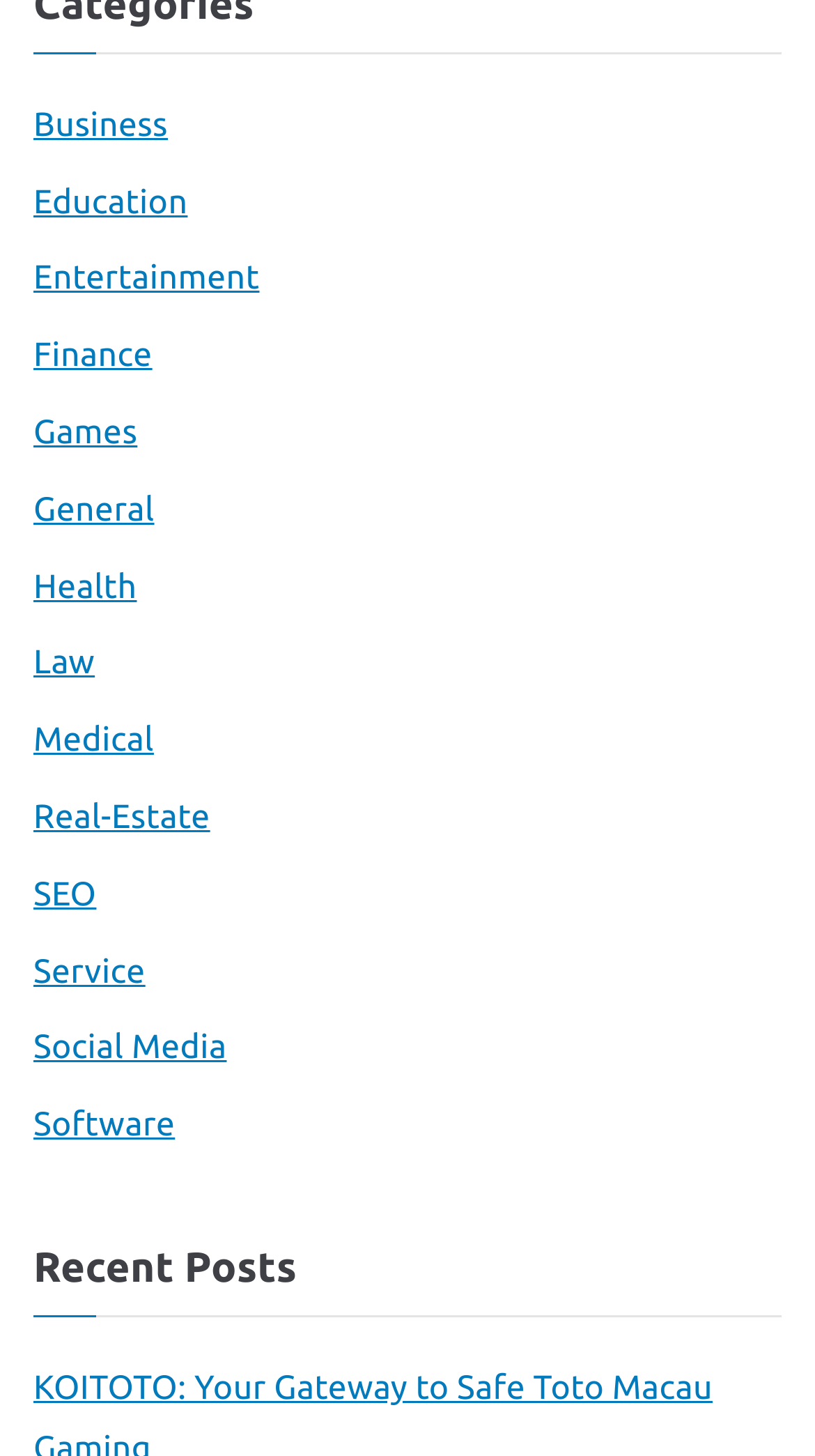Give a one-word or one-phrase response to the question: 
How many links are available on this webpage?

15